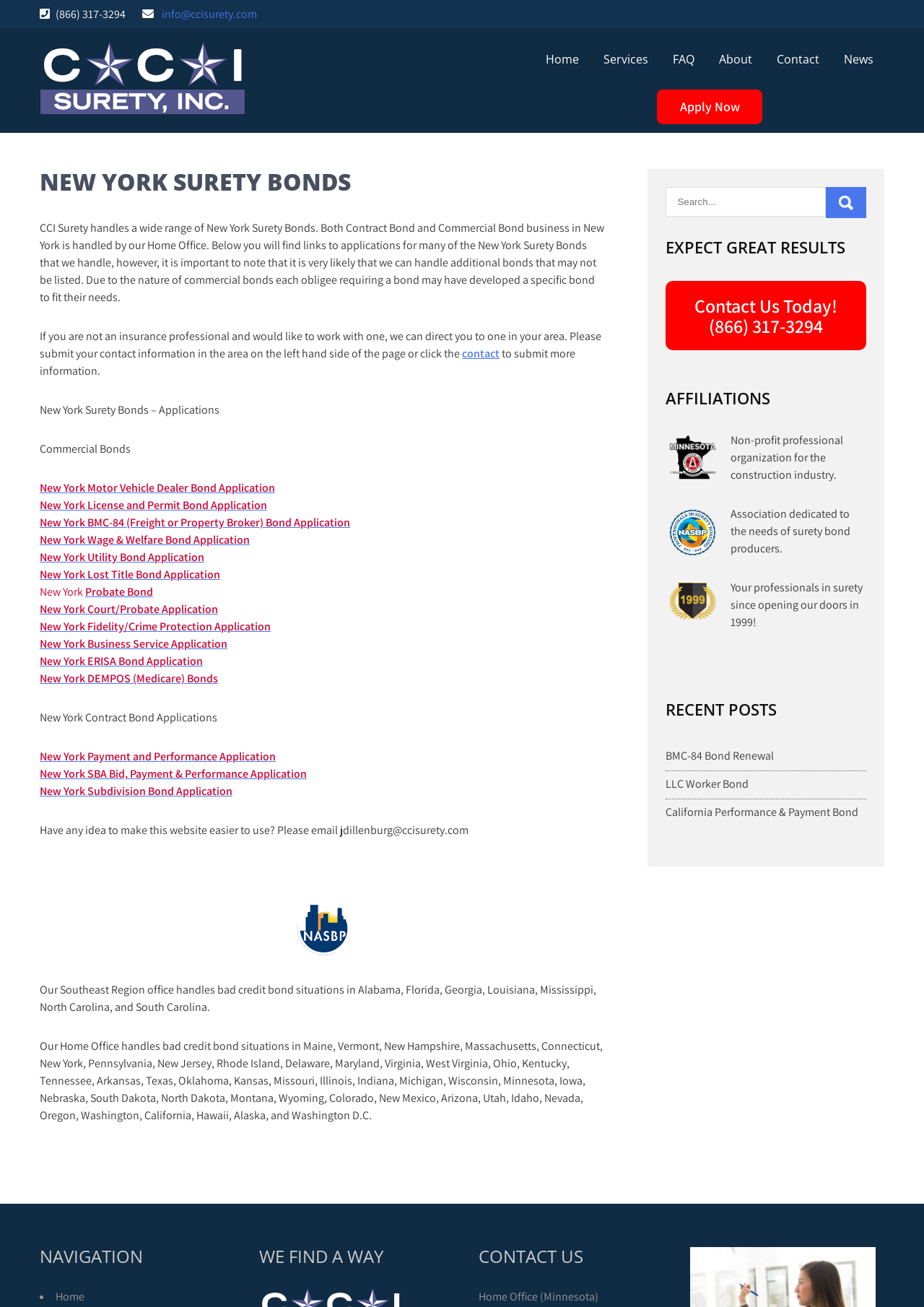Based on the image, please respond to the question with as much detail as possible:
What is the phone number to contact?

I found the phone number by looking at the top of the webpage, where it is displayed prominently as a way to contact the company.